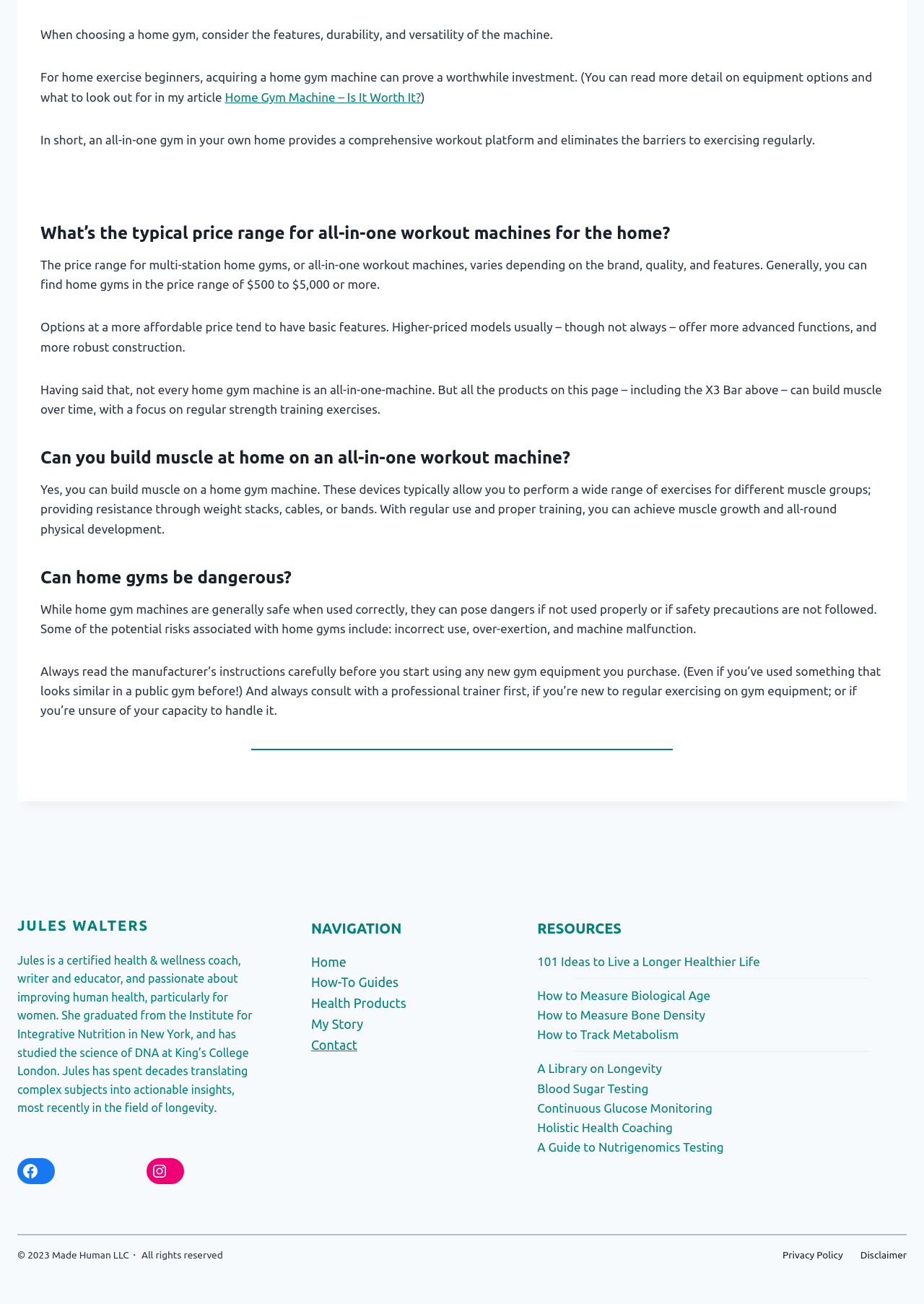Can you build muscle at home on an all-in-one workout machine?
Answer briefly with a single word or phrase based on the image.

Yes